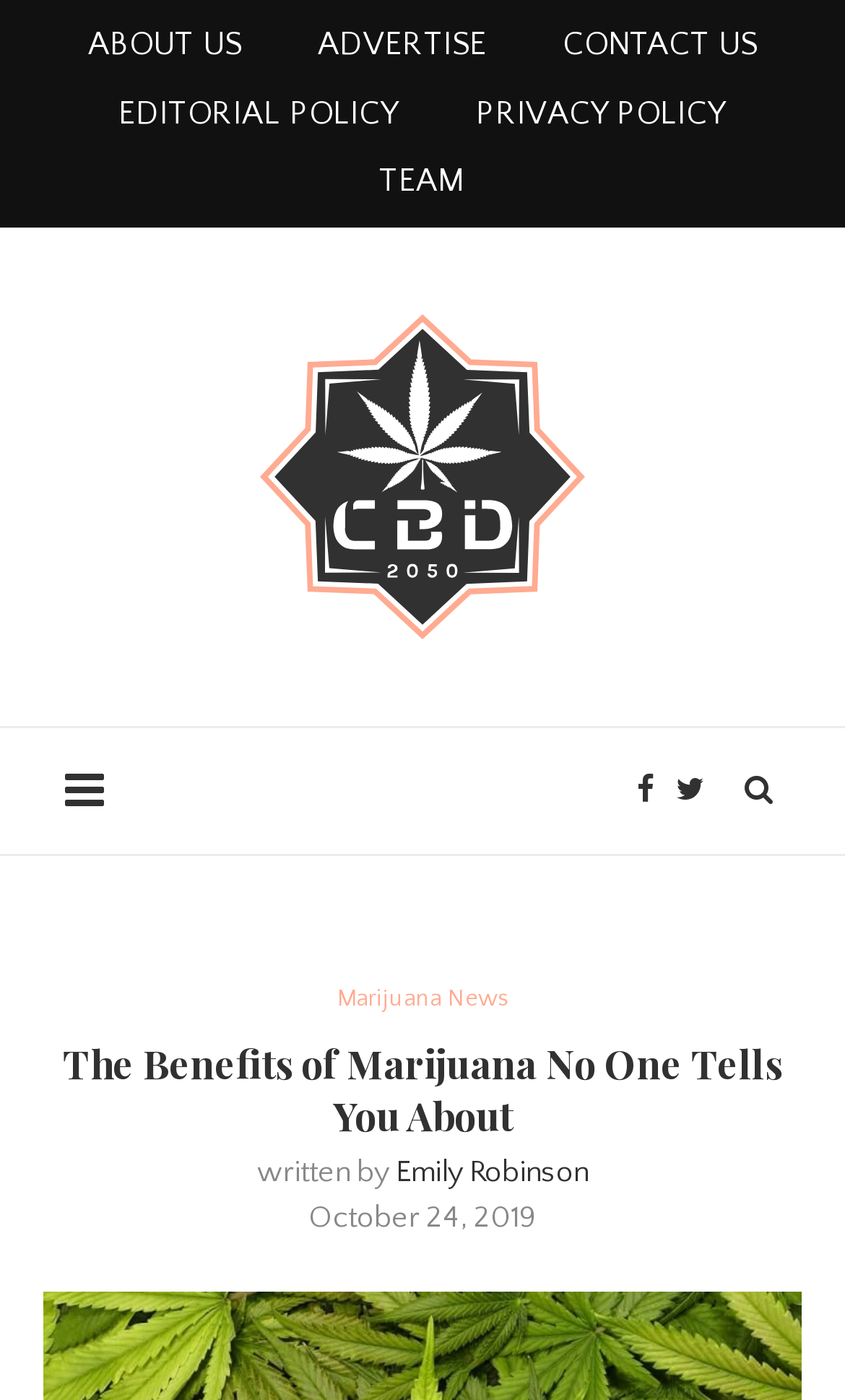Provide the bounding box coordinates for the area that should be clicked to complete the instruction: "visit team page".

[0.449, 0.116, 0.551, 0.142]